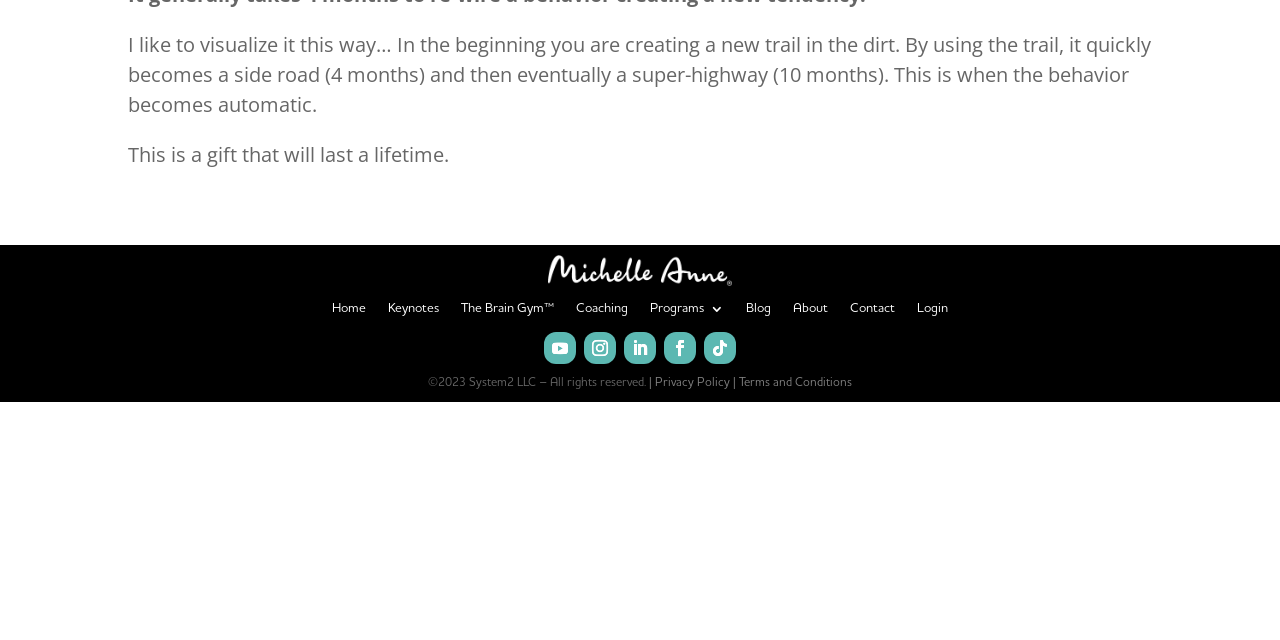Identify the bounding box of the HTML element described as: "Terms and Conditions".

[0.577, 0.588, 0.666, 0.607]